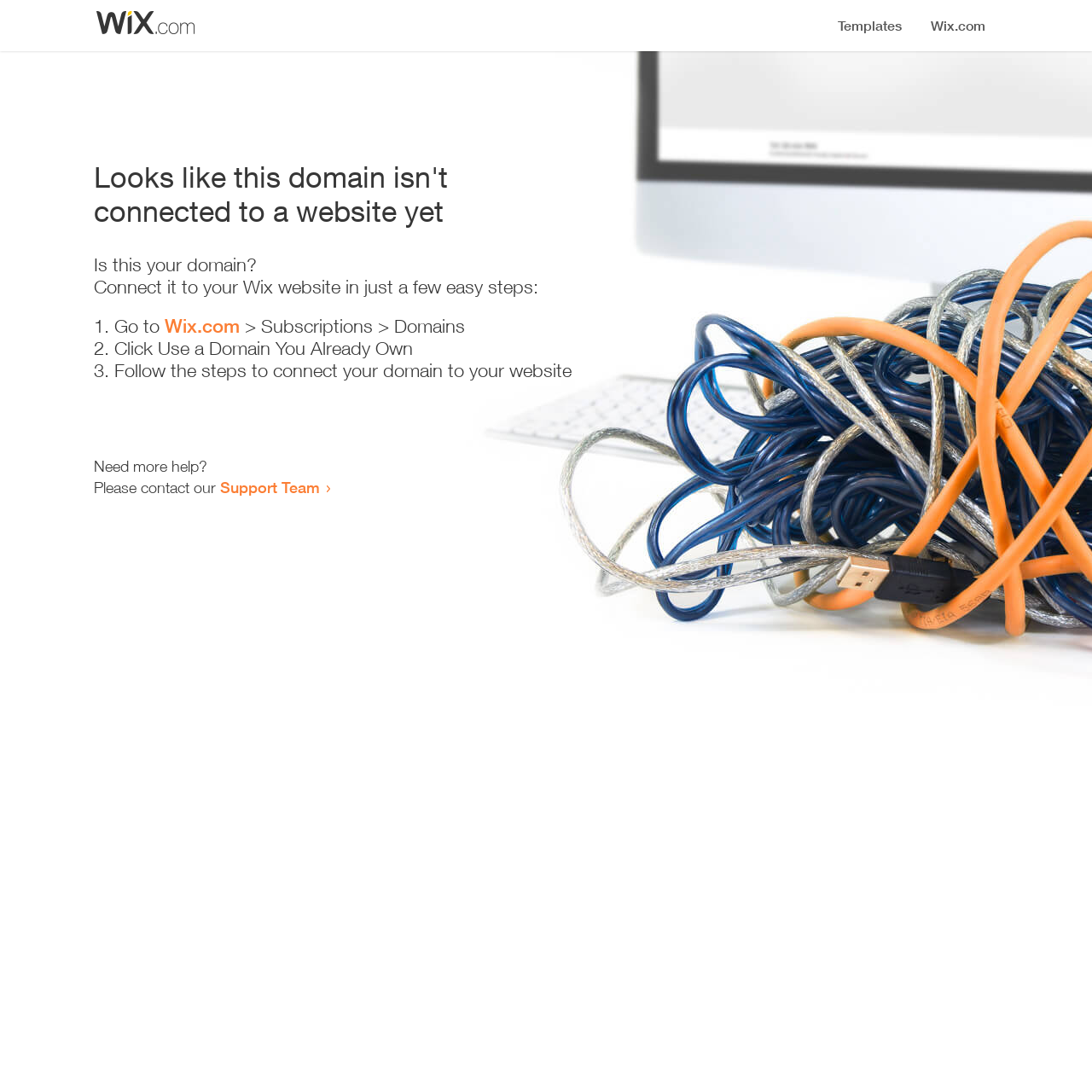From the details in the image, provide a thorough response to the question: How many steps are required to connect the domain?

The webpage provides a list of steps to connect the domain, and there are three list markers ('1.', '2.', '3.') indicating that three steps are required.